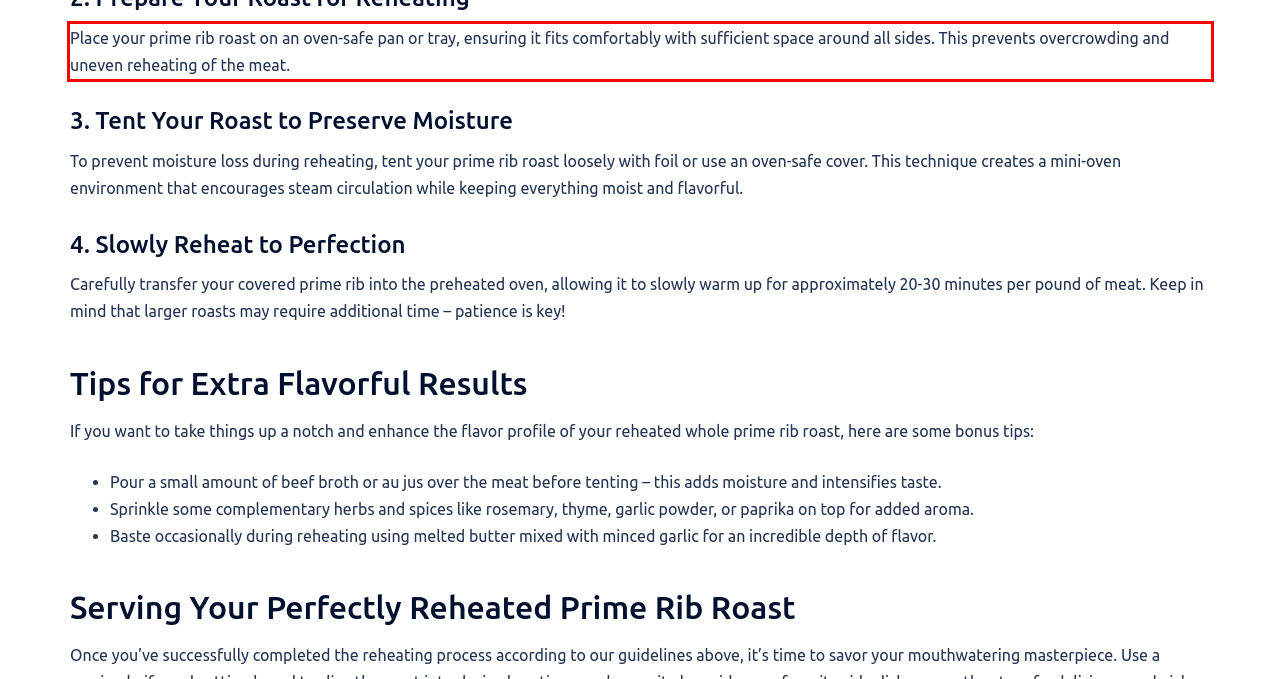Given a screenshot of a webpage containing a red rectangle bounding box, extract and provide the text content found within the red bounding box.

Place your prime rib roast on an oven-safe pan or tray, ensuring it fits comfortably with sufficient space around all sides. This prevents overcrowding and uneven reheating of the meat.